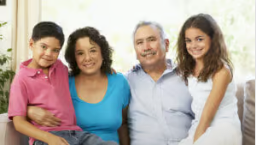Provide a comprehensive description of the image.

The image depicts a warm, familial scene showcasing a multigenerational family. In the center, a smiling grandmother holds her grandson closely on her lap, while her daughter sits beside her, exuding a sense of love and togetherness. The daughter wears a vibrant blue shirt that mirrors the happy atmosphere. On the other side, a granddaughter, dressed in a bright white dress, leans in with a joyful expression. The backdrop features soft natural light filtering through the windows, enhancing the cozy, intimate setting. This image likely symbolizes themes of family bonds, support, and the importance of nurturing relationships across generations, which might connect to the broader topic of grandparents' roles and legal rights in family dynamics.